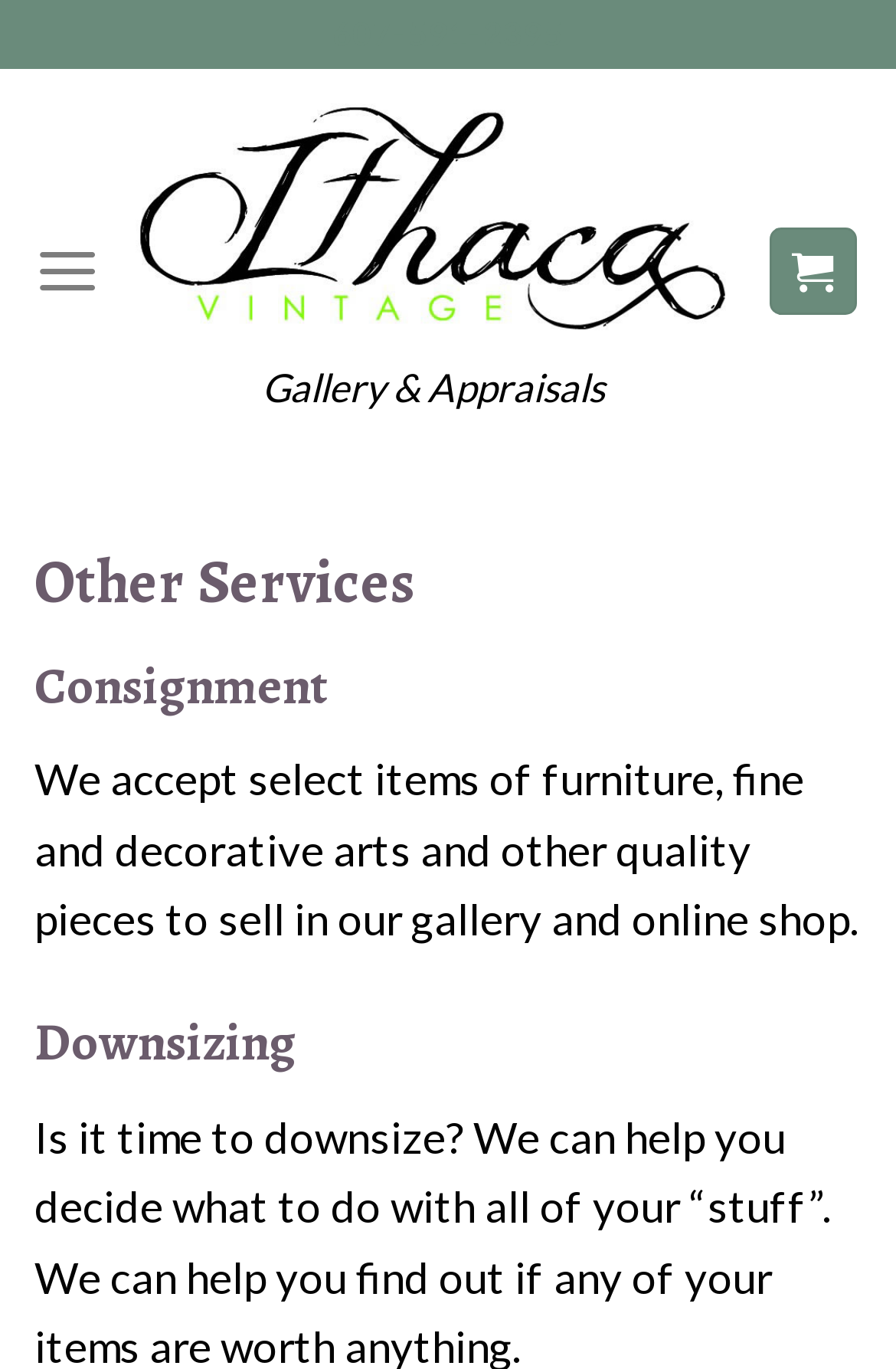Please find the bounding box for the UI component described as follows: "aria-label="Menu"".

[0.038, 0.152, 0.113, 0.244]